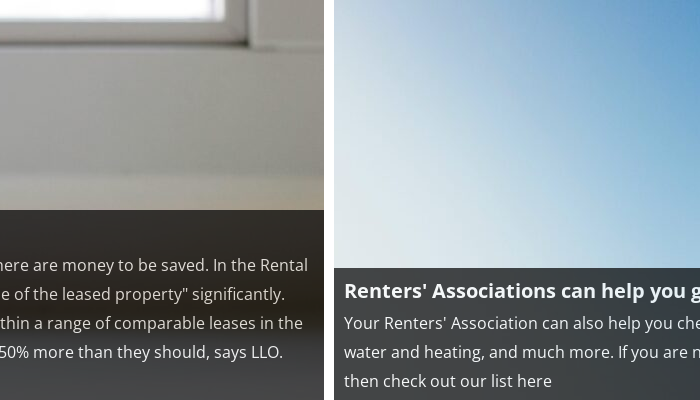Provide a short answer using a single word or phrase for the following question: 
What is the purpose of the resource link mentioned?

To provide further assistance